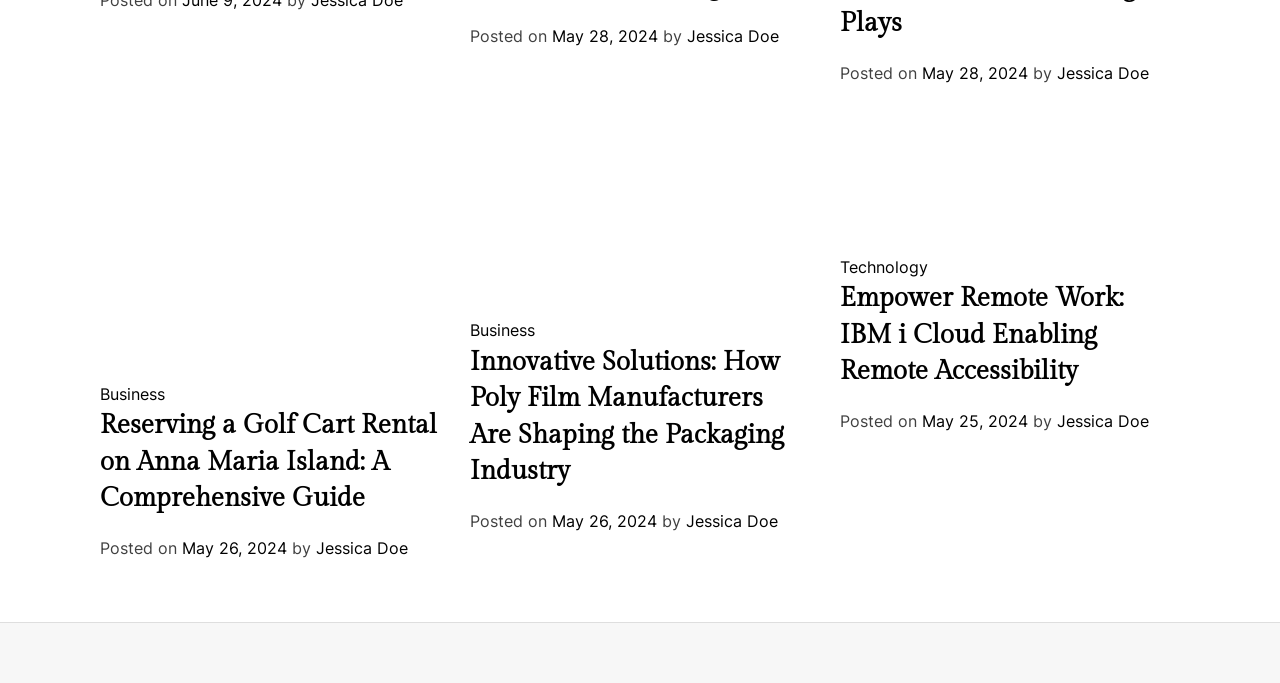Who is the author of the third article?
Provide a one-word or short-phrase answer based on the image.

Jessica Doe